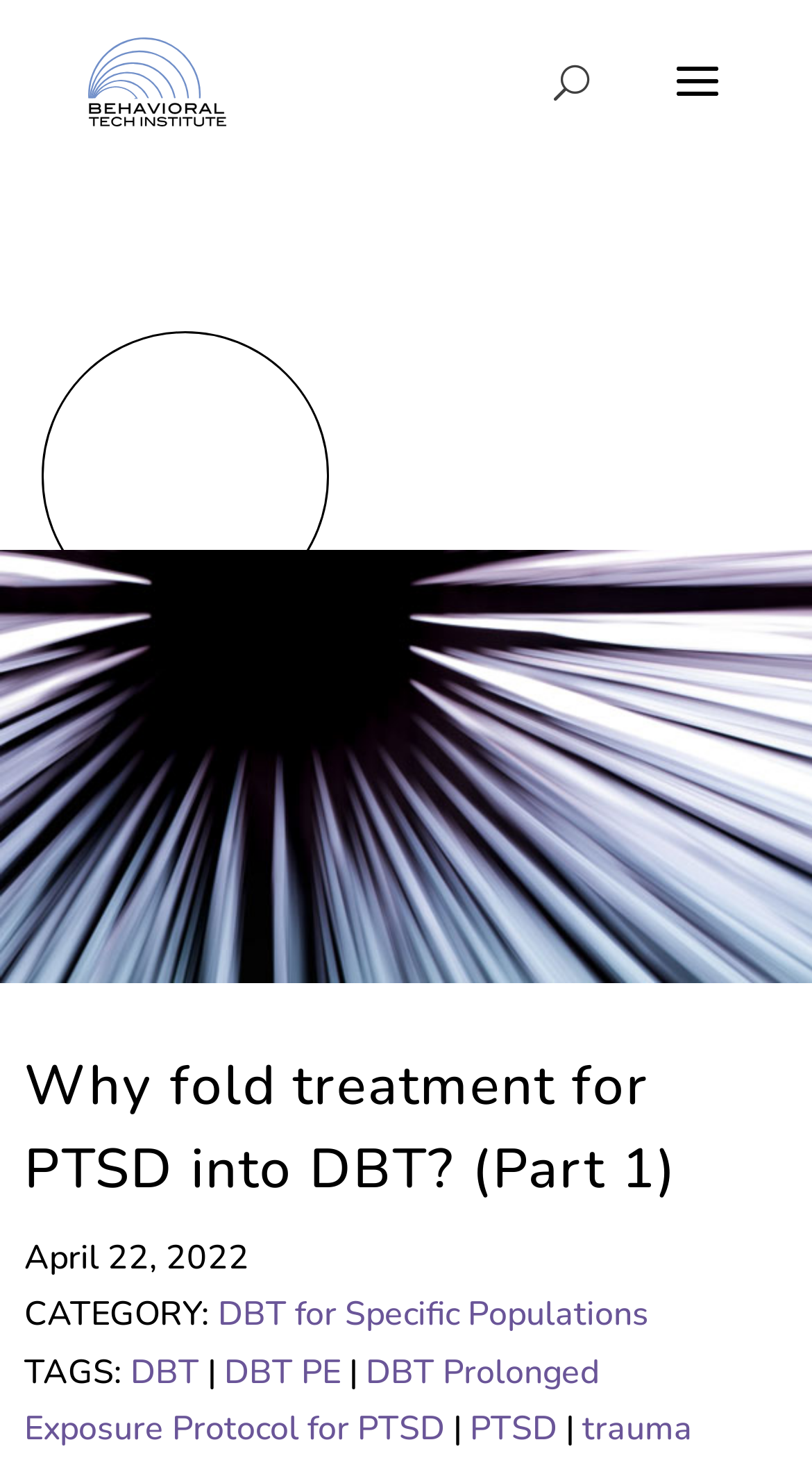When was the article published?
Please analyze the image and answer the question with as much detail as possible.

The publication date of the article can be found below the main heading. The text 'April 22, 2022' is written in a smaller font, indicating the date when the article was published.